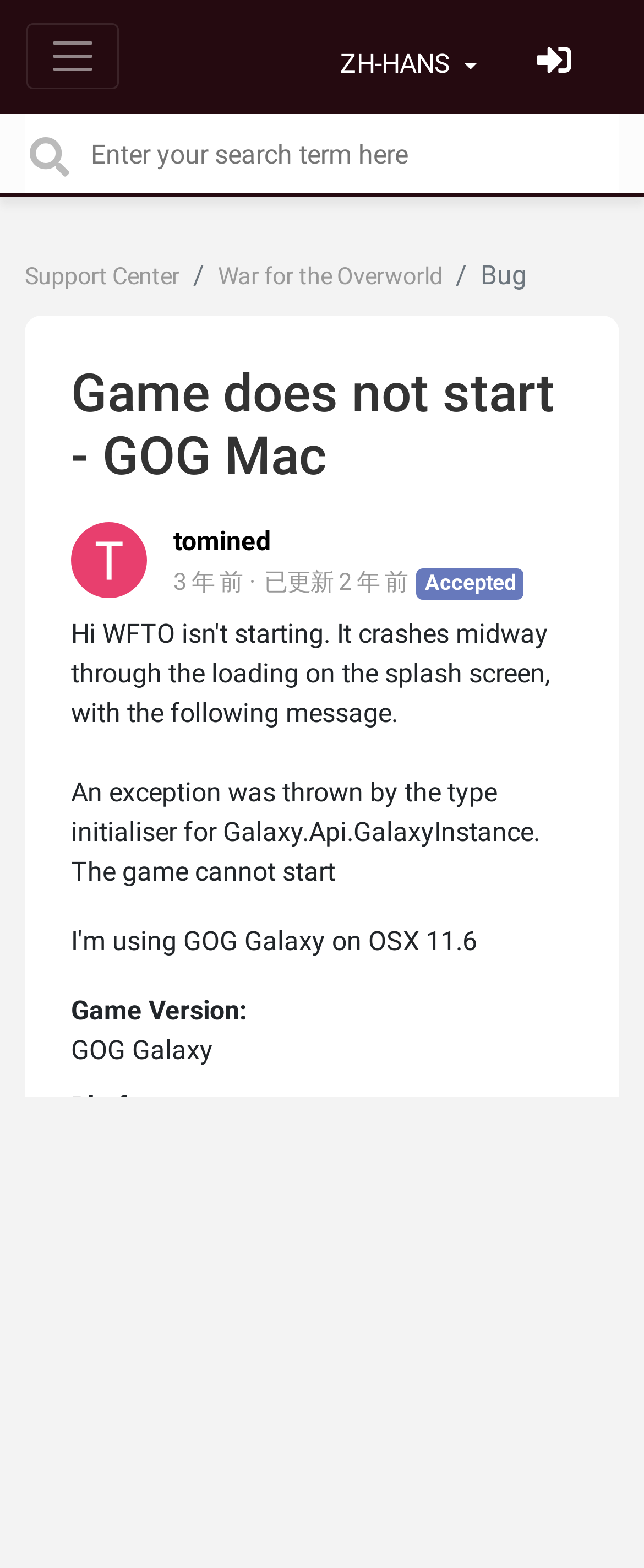Please mark the bounding box coordinates of the area that should be clicked to carry out the instruction: "Enter a comment".

None